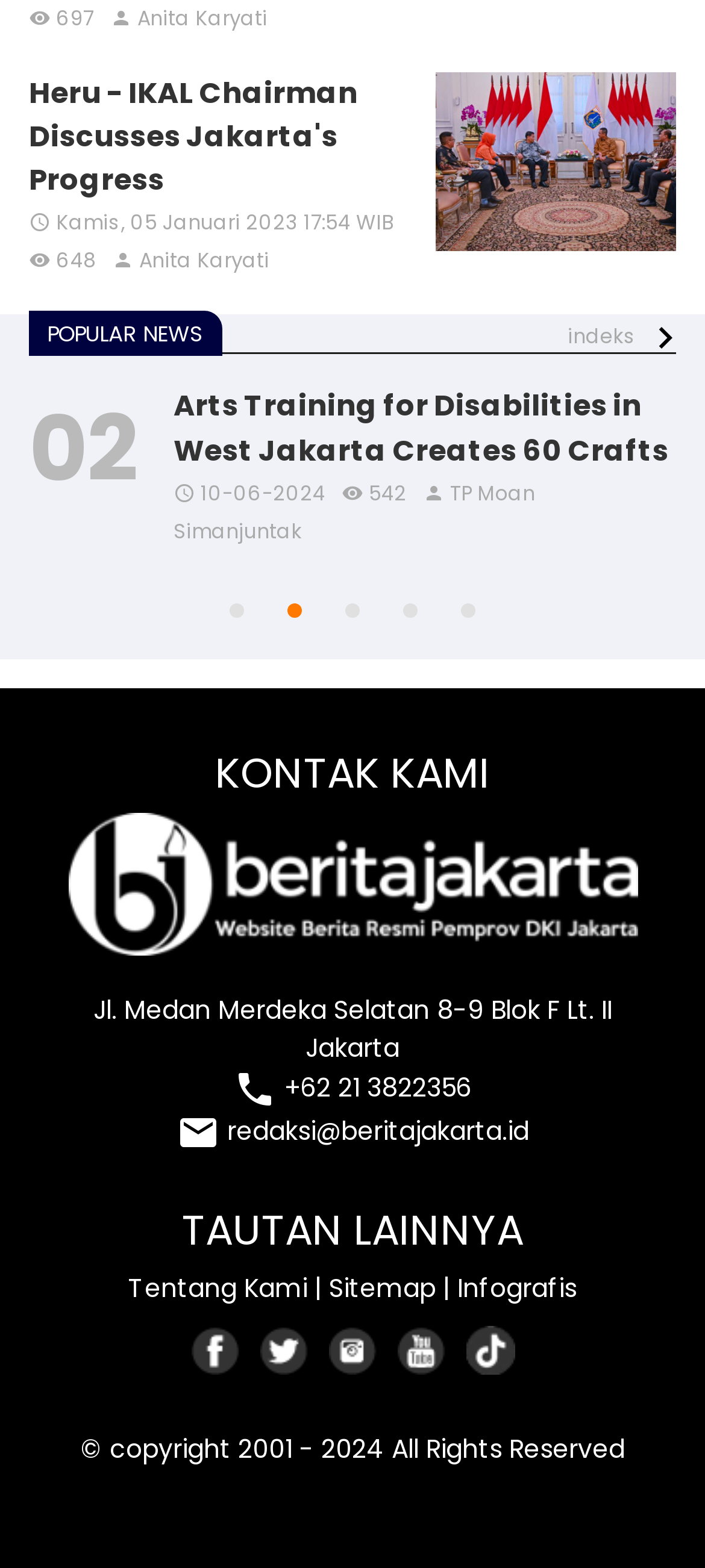Kindly provide the bounding box coordinates of the section you need to click on to fulfill the given instruction: "Read news about Heru - IKAL Chairman Discusses Jakarta's Progress".

[0.041, 0.046, 0.508, 0.127]